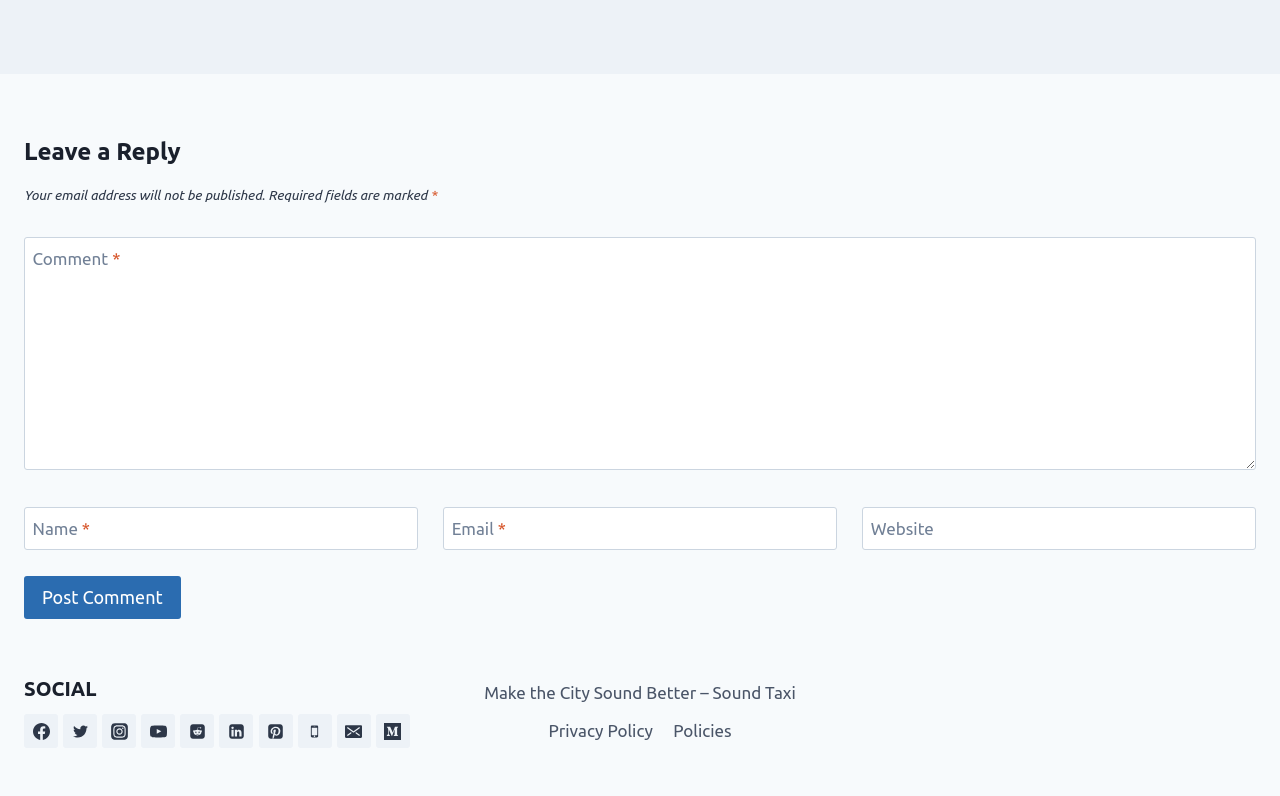What is the position of the 'Post Comment' button?
Look at the image and provide a detailed response to the question.

The 'Post Comment' button is located below the textboxes, specifically below the 'Website' textbox, and is likely to be used to submit the user's comment and information.